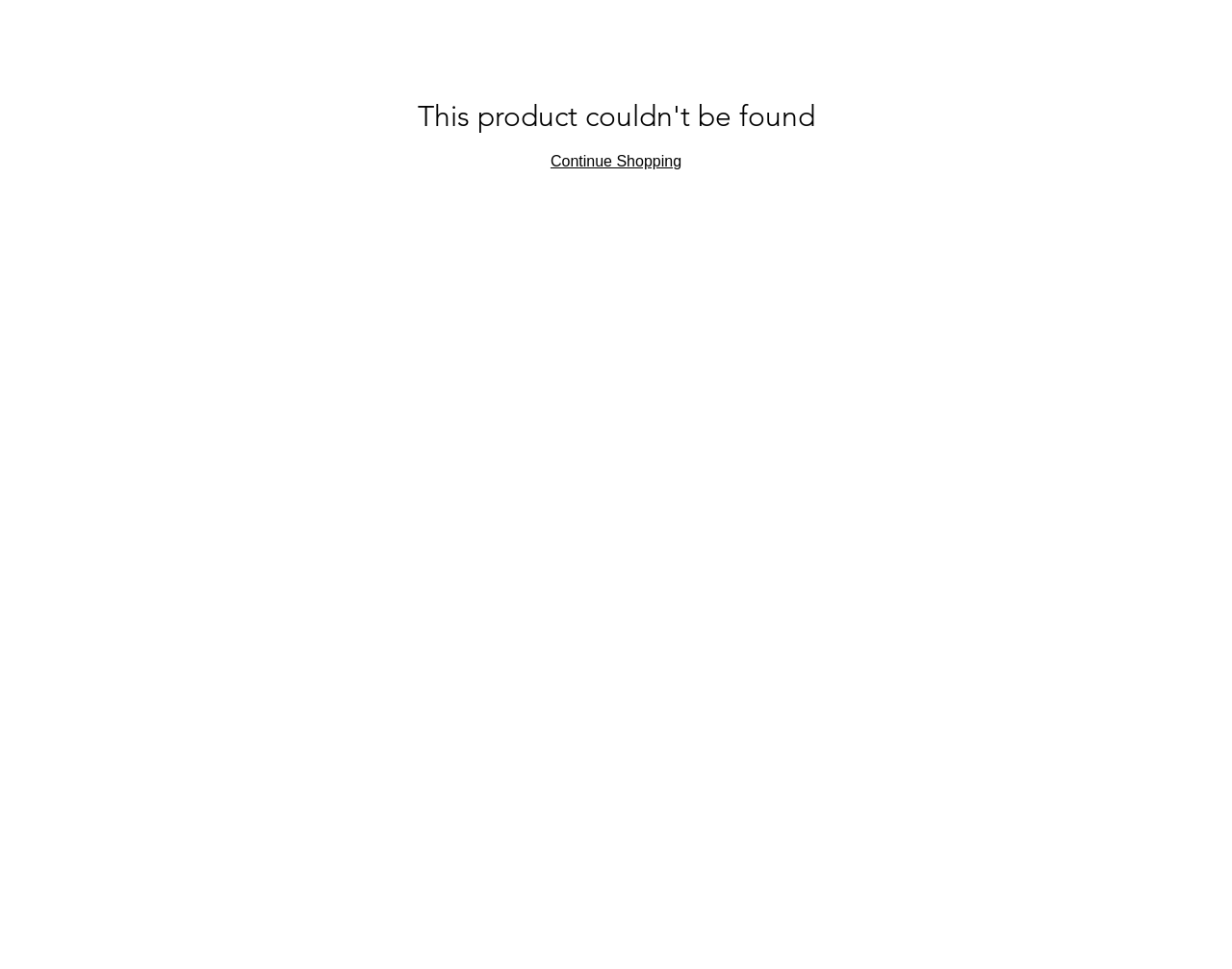Given the element description: "Continue Shopping", predict the bounding box coordinates of the UI element it refers to, using four float numbers between 0 and 1, i.e., [left, top, right, bottom].

[0.447, 0.158, 0.553, 0.175]